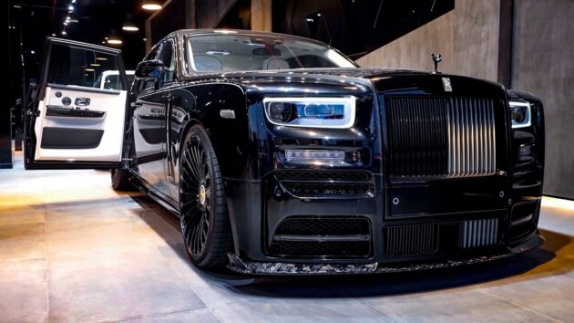Use a single word or phrase to answer the question:
What is the purpose of the Rolls Royce Phantom beyond transportation?

experiencing a lavish journey